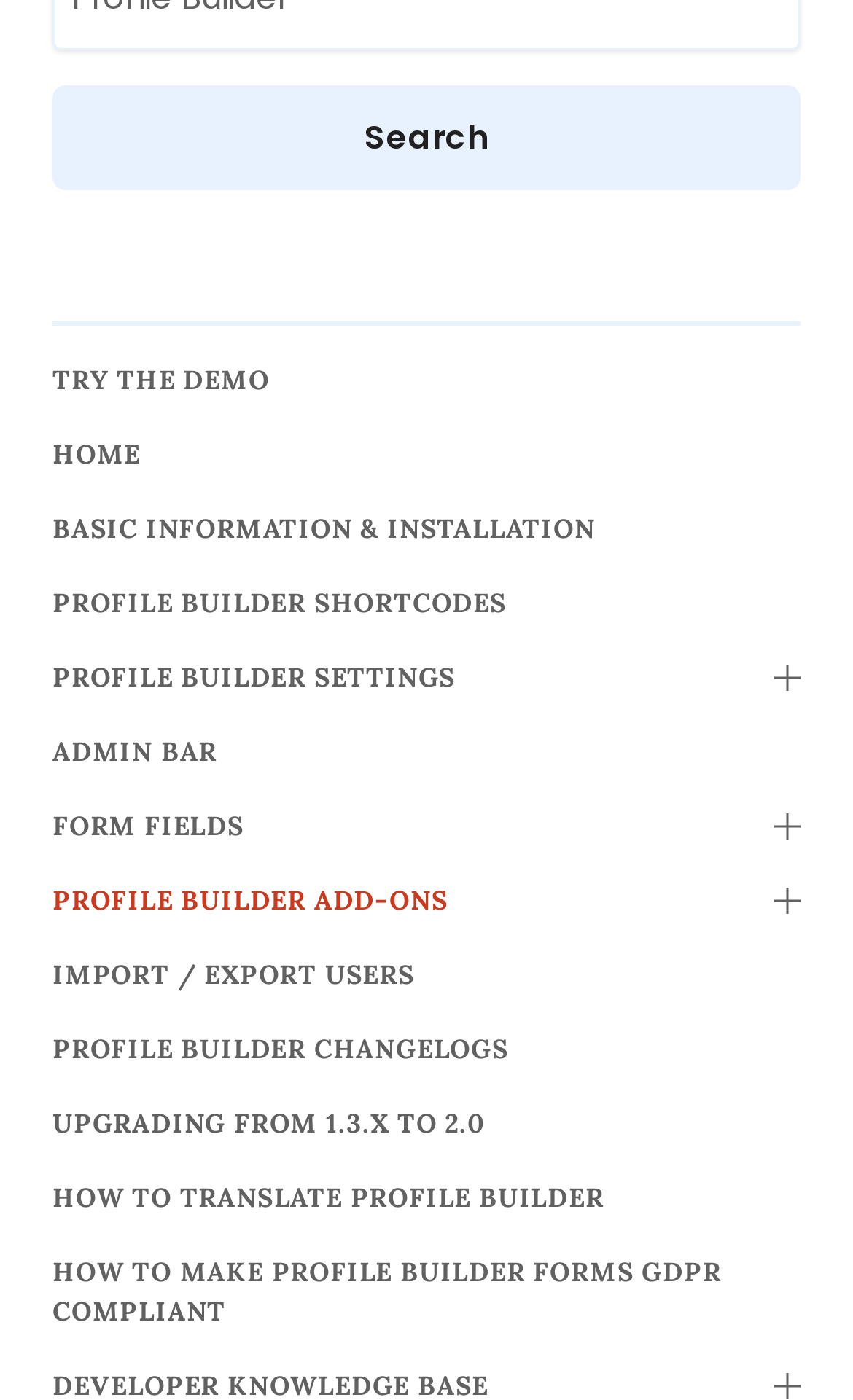Please answer the following question using a single word or phrase: 
Is there a search button on the webpage?

Yes